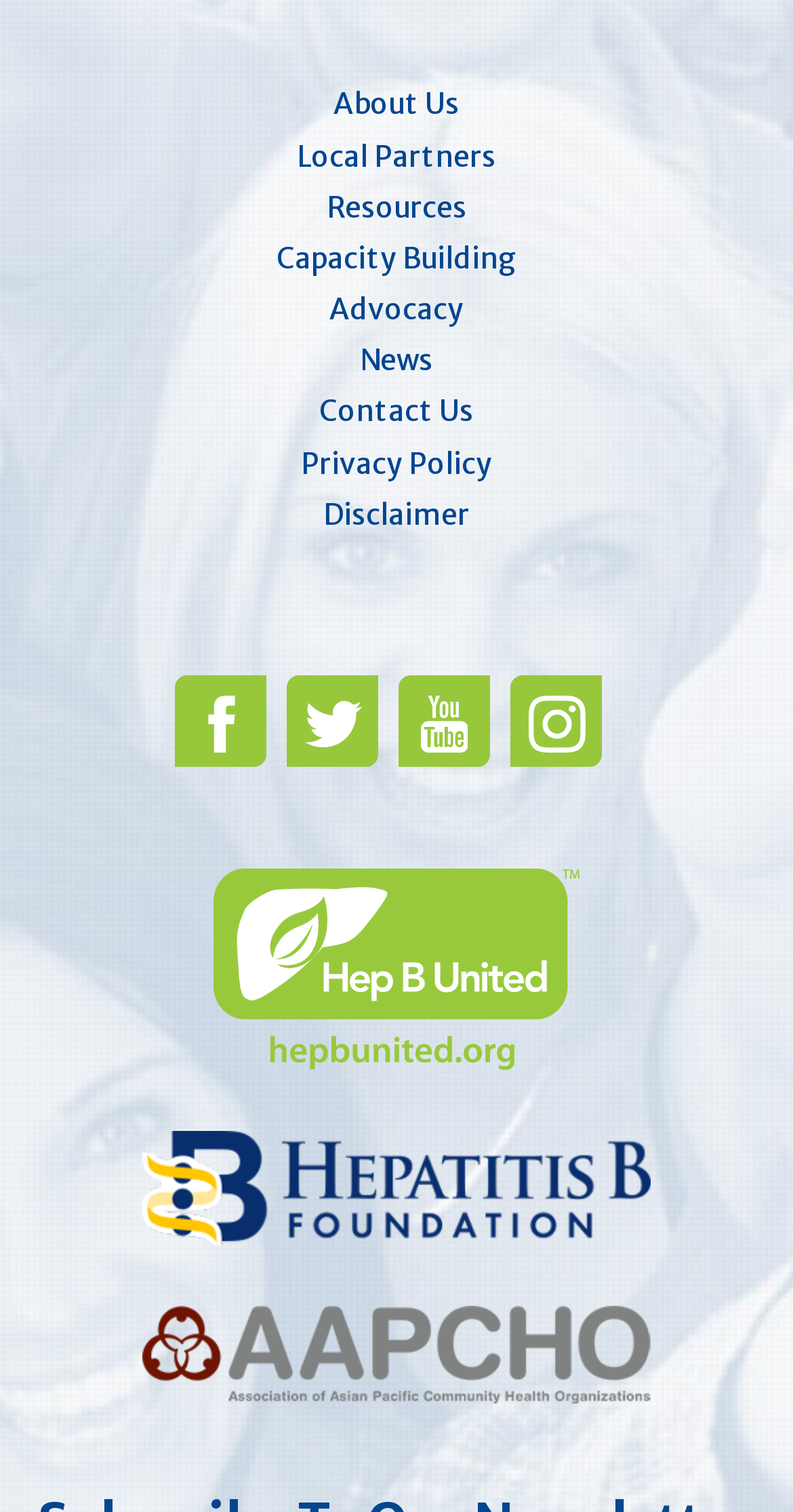Use a single word or phrase to answer the question: 
How many images are on the page?

7